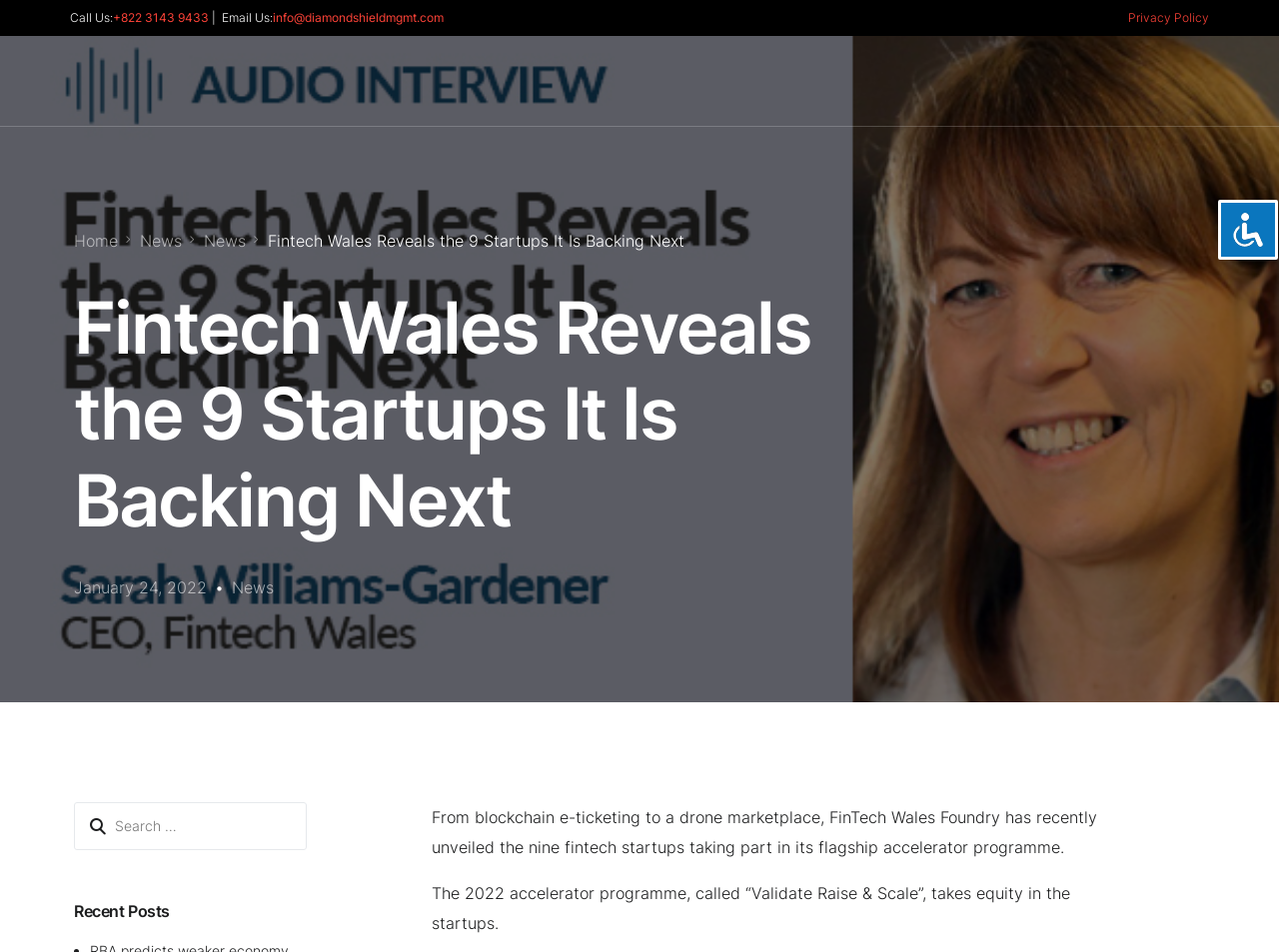Locate the bounding box coordinates of the element that needs to be clicked to carry out the instruction: "View privacy policy". The coordinates should be given as four float numbers ranging from 0 to 1, i.e., [left, top, right, bottom].

[0.877, 0.01, 0.945, 0.026]